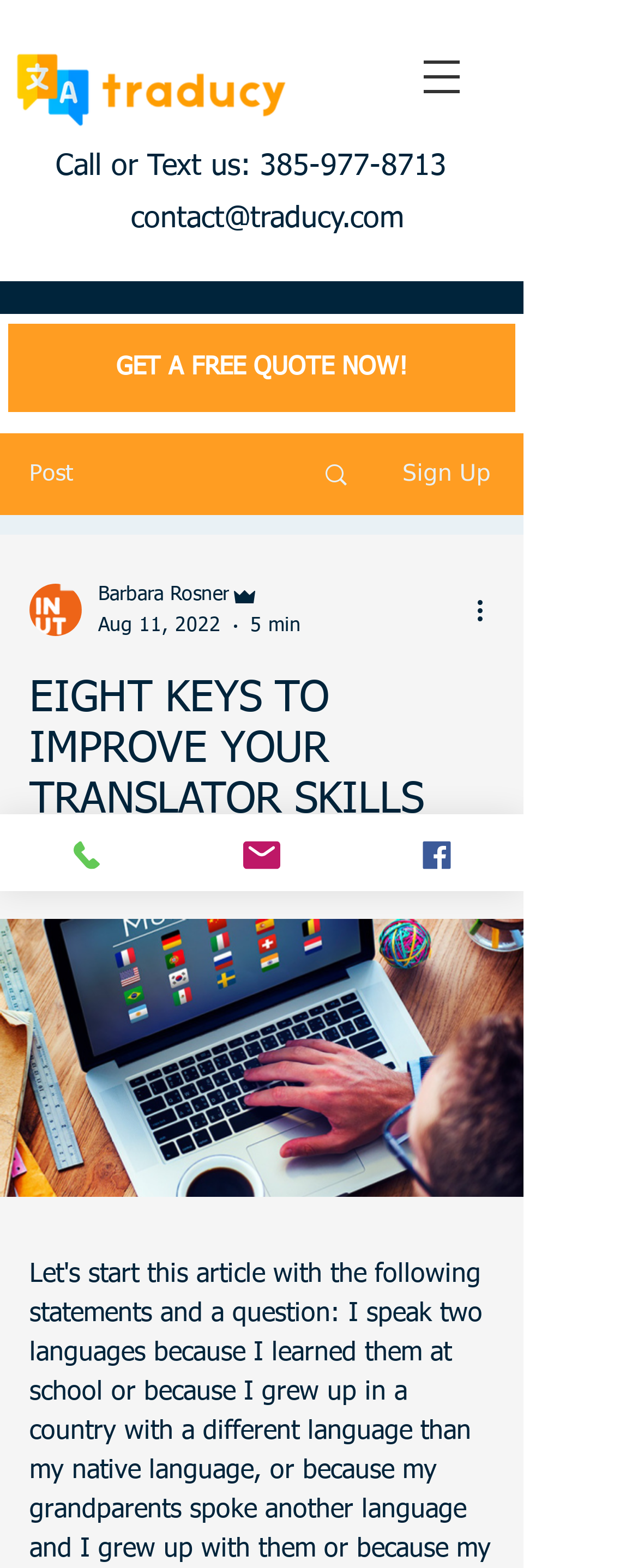Determine the bounding box coordinates of the target area to click to execute the following instruction: "Call or Text us."

[0.087, 0.095, 0.731, 0.118]